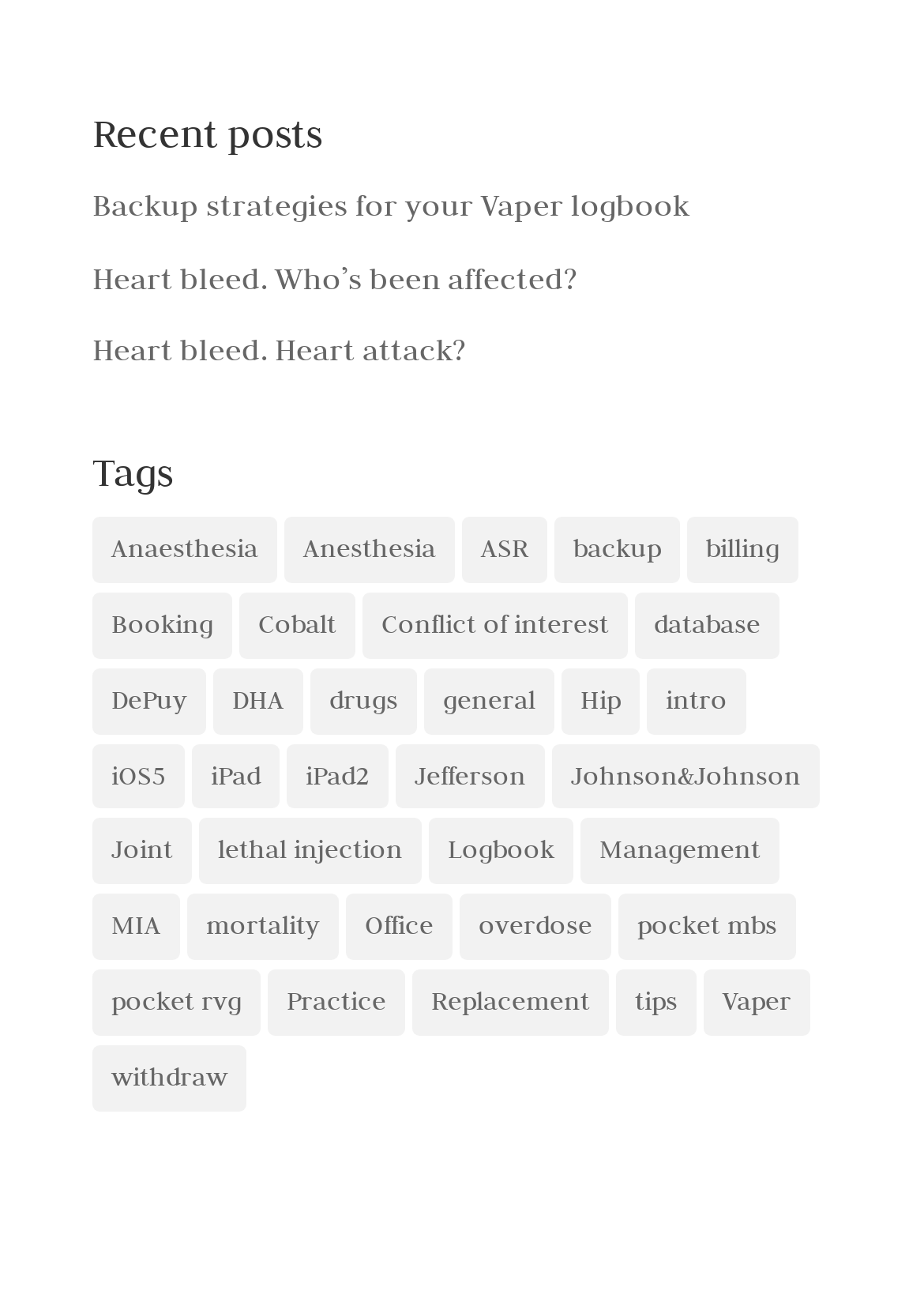Highlight the bounding box coordinates of the element you need to click to perform the following instruction: "Check out the intro tag."

[0.7, 0.512, 0.808, 0.562]